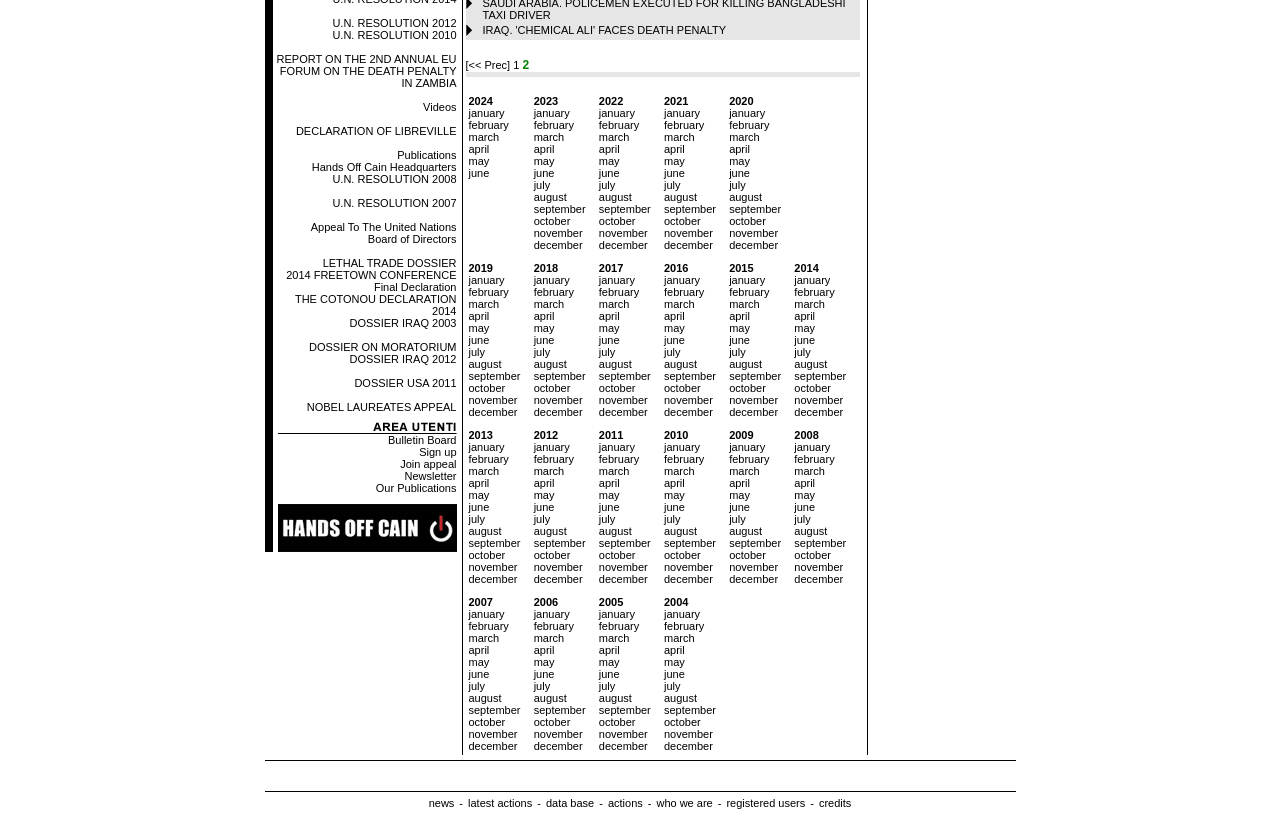Given the description january, predict the bounding box coordinates of the UI element. Ensure the coordinates are in the format (top-left x, top-left y, bottom-right x, bottom-right y) and all values are between 0 and 1.

[0.621, 0.333, 0.649, 0.348]